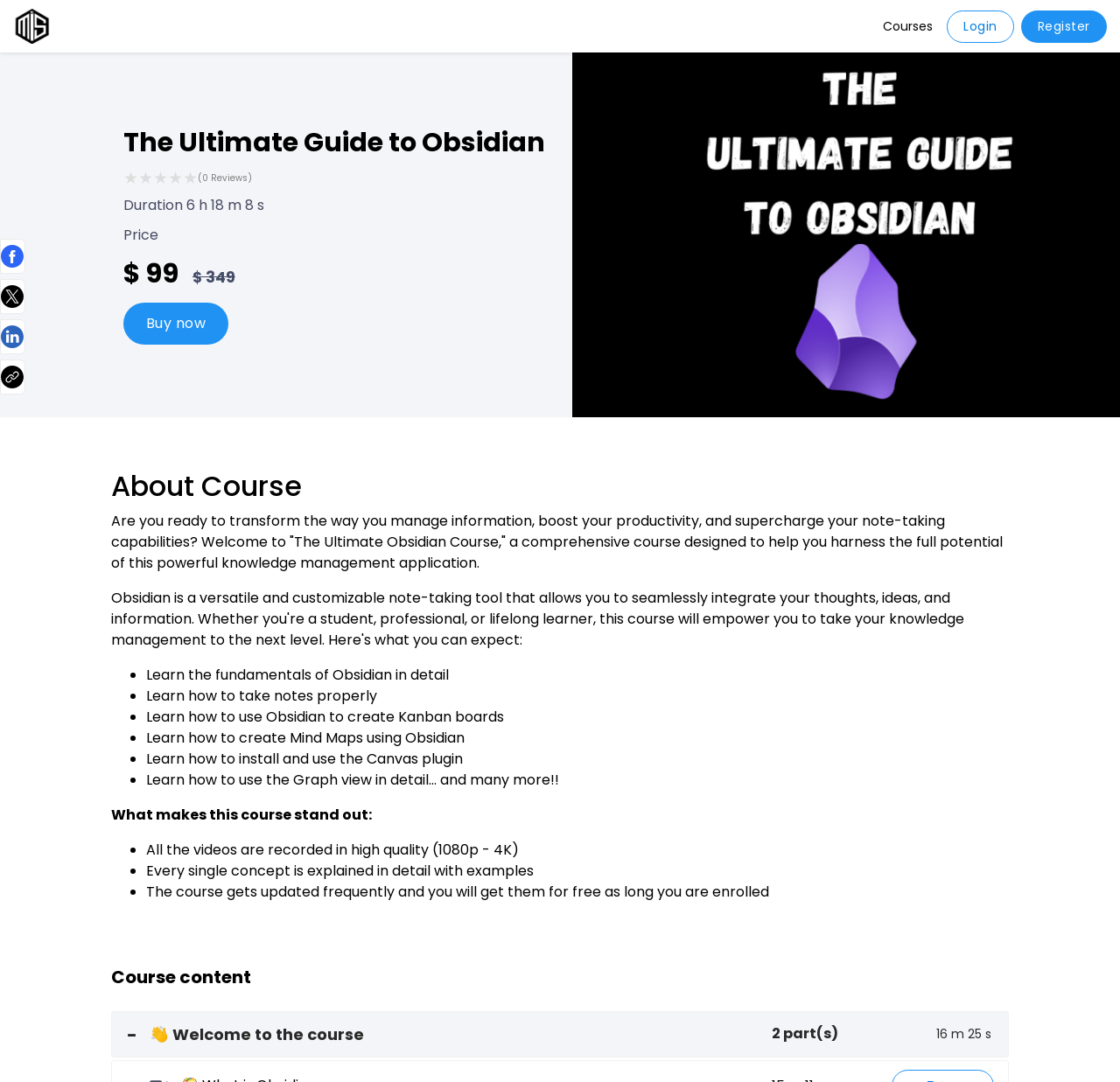Kindly provide the bounding box coordinates of the section you need to click on to fulfill the given instruction: "Visit the Empowered Aging website".

None